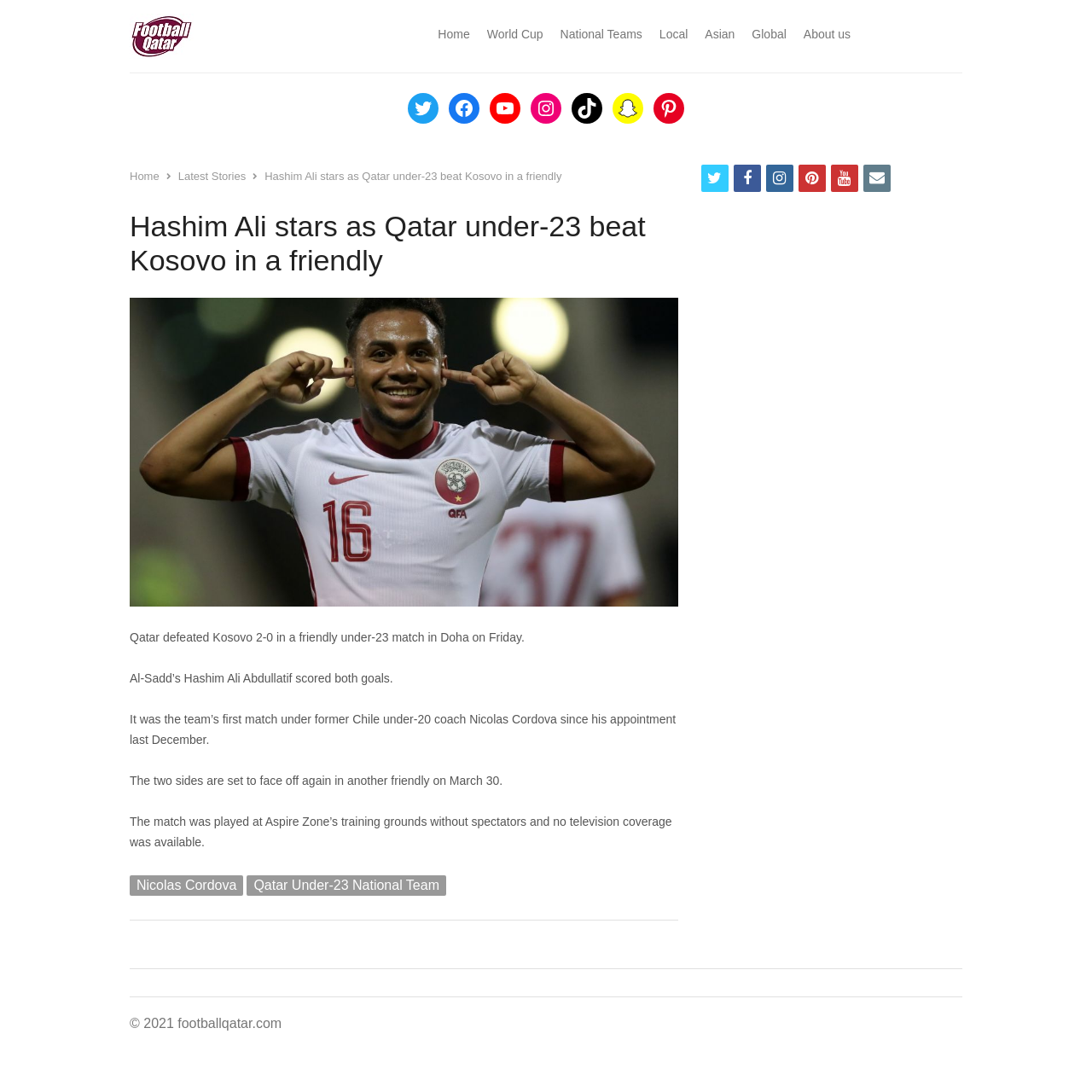Find and indicate the bounding box coordinates of the region you should select to follow the given instruction: "Click on the Home link".

[0.401, 0.012, 0.43, 0.05]